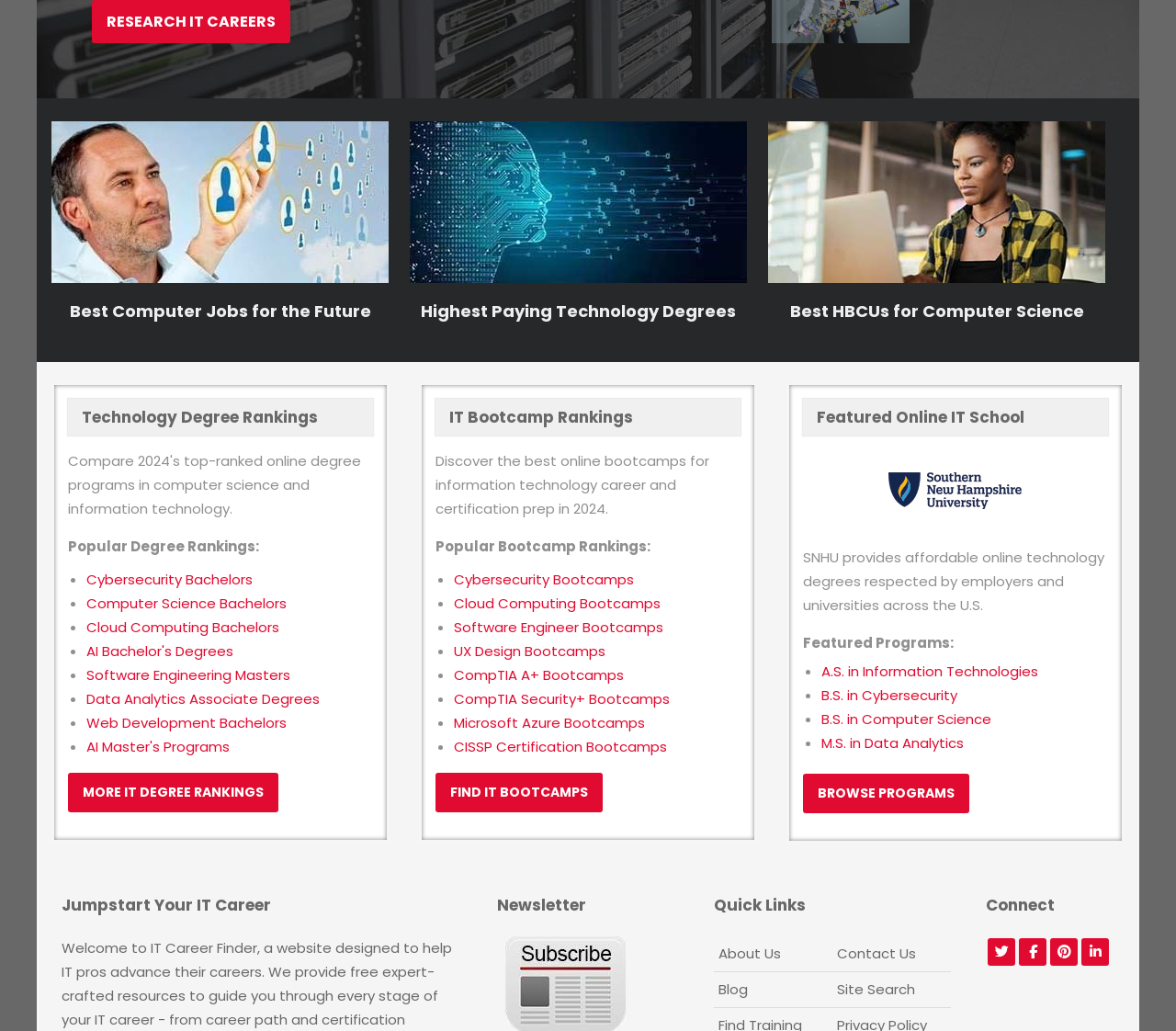Bounding box coordinates are specified in the format (top-left x, top-left y, bottom-right x, bottom-right y). All values are floating point numbers bounded between 0 and 1. Please provide the bounding box coordinate of the region this sentence describes: AI Master's Programs

[0.073, 0.715, 0.195, 0.734]